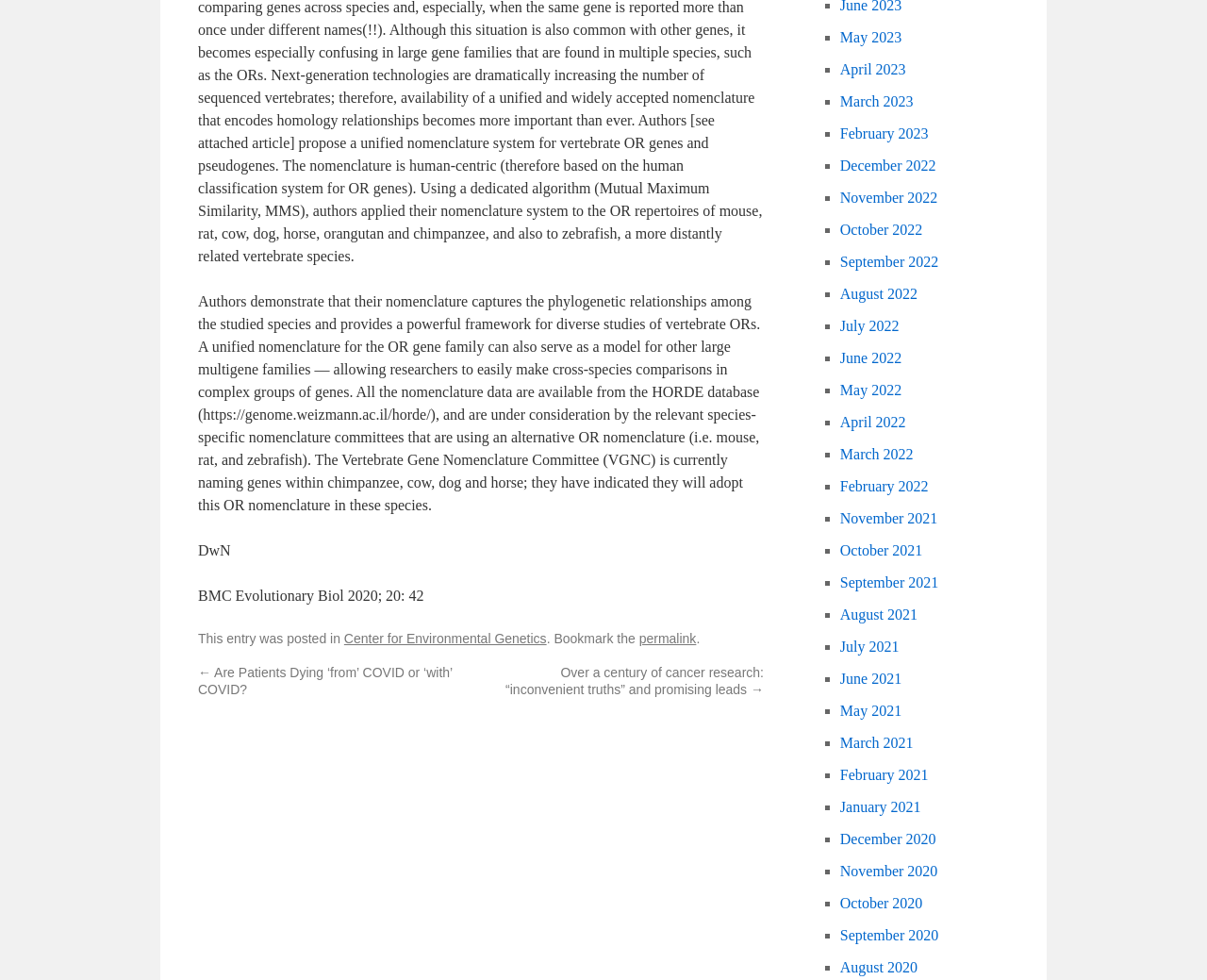Specify the bounding box coordinates of the region I need to click to perform the following instruction: "Search in the forum". The coordinates must be four float numbers in the range of 0 to 1, i.e., [left, top, right, bottom].

None